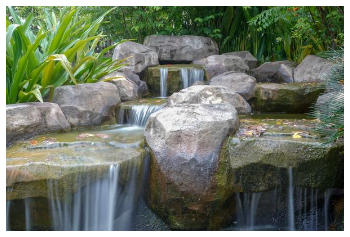What is the purpose of strategically positioned stones?
Provide an in-depth answer to the question, covering all aspects.

According to the caption, the stones are positioned to create a 'harmonious blend of water and rock', emphasizing the soothing sound of flowing water. This suggests that the stones are intentionally placed to create a sense of balance and harmony in the waterfall feature.